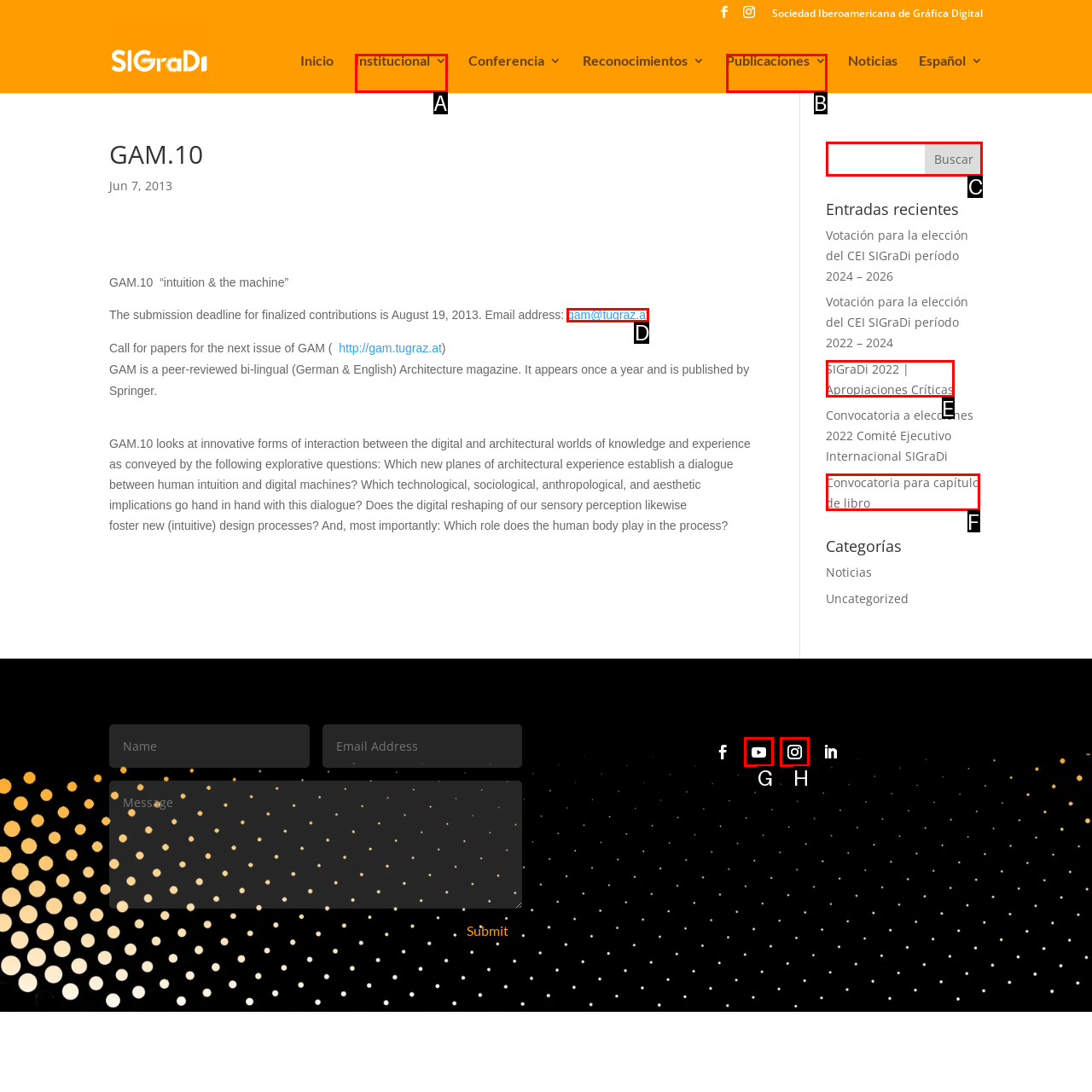Identify the HTML element that corresponds to the following description: SIGraDi 2022 | Apropiaciones Críticas. Provide the letter of the correct option from the presented choices.

E